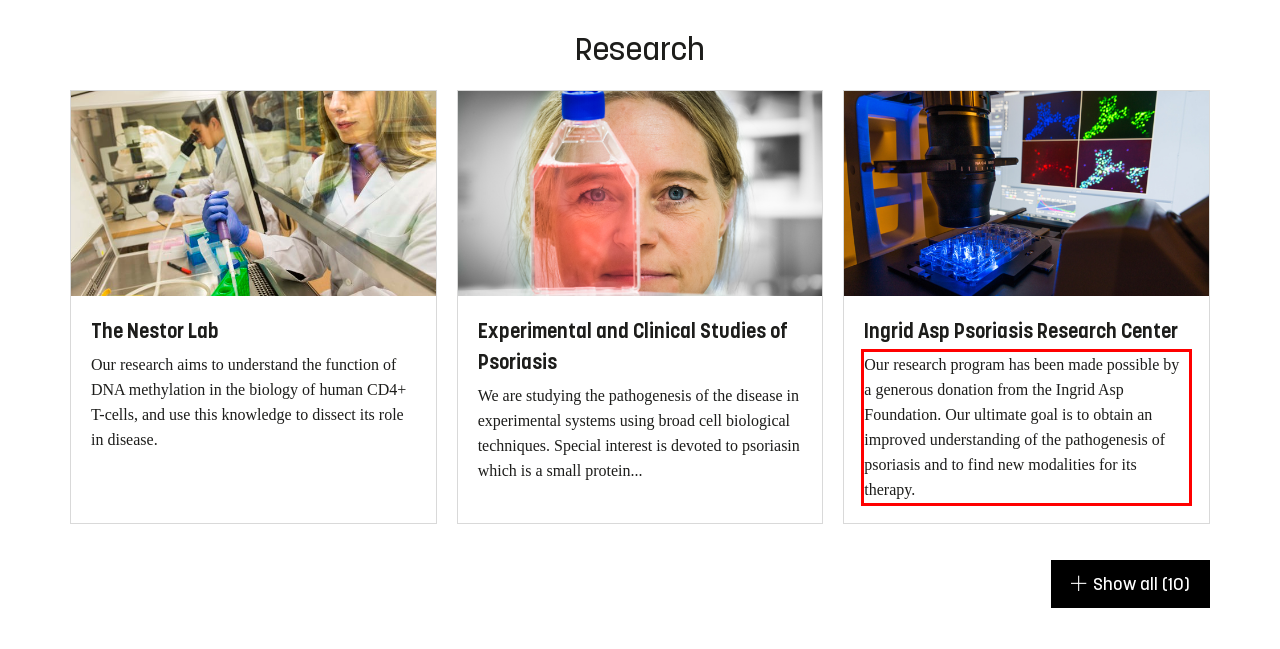Identify and transcribe the text content enclosed by the red bounding box in the given screenshot.

Our research program has been made possible by a generous donation from the Ingrid Asp Foundation. Our ultimate goal is to obtain an improved understanding of the pathogenesis of psoriasis and to find new modalities for its therapy.